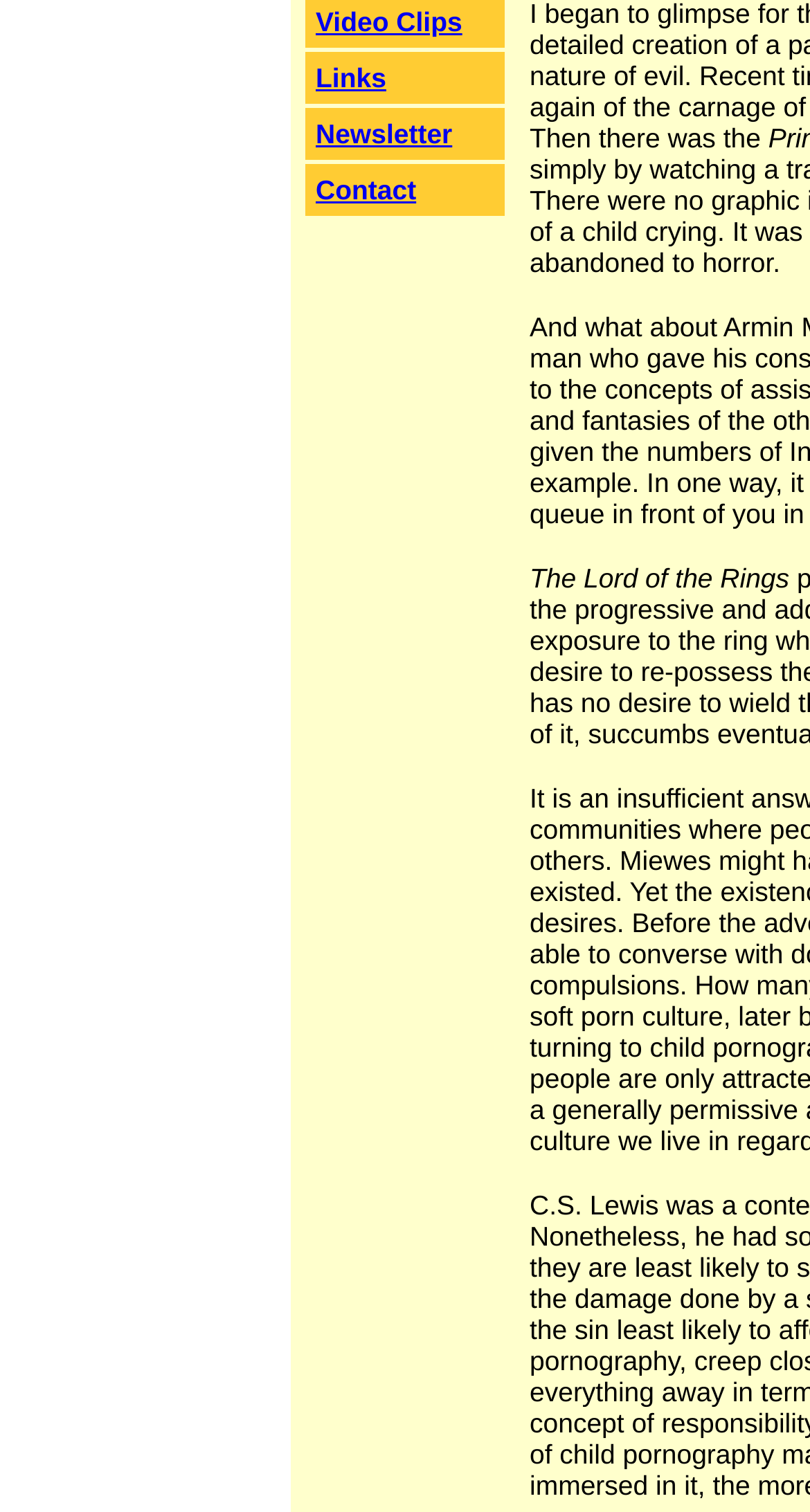From the webpage screenshot, predict the bounding box of the UI element that matches this description: "Newsletter".

[0.39, 0.078, 0.558, 0.099]